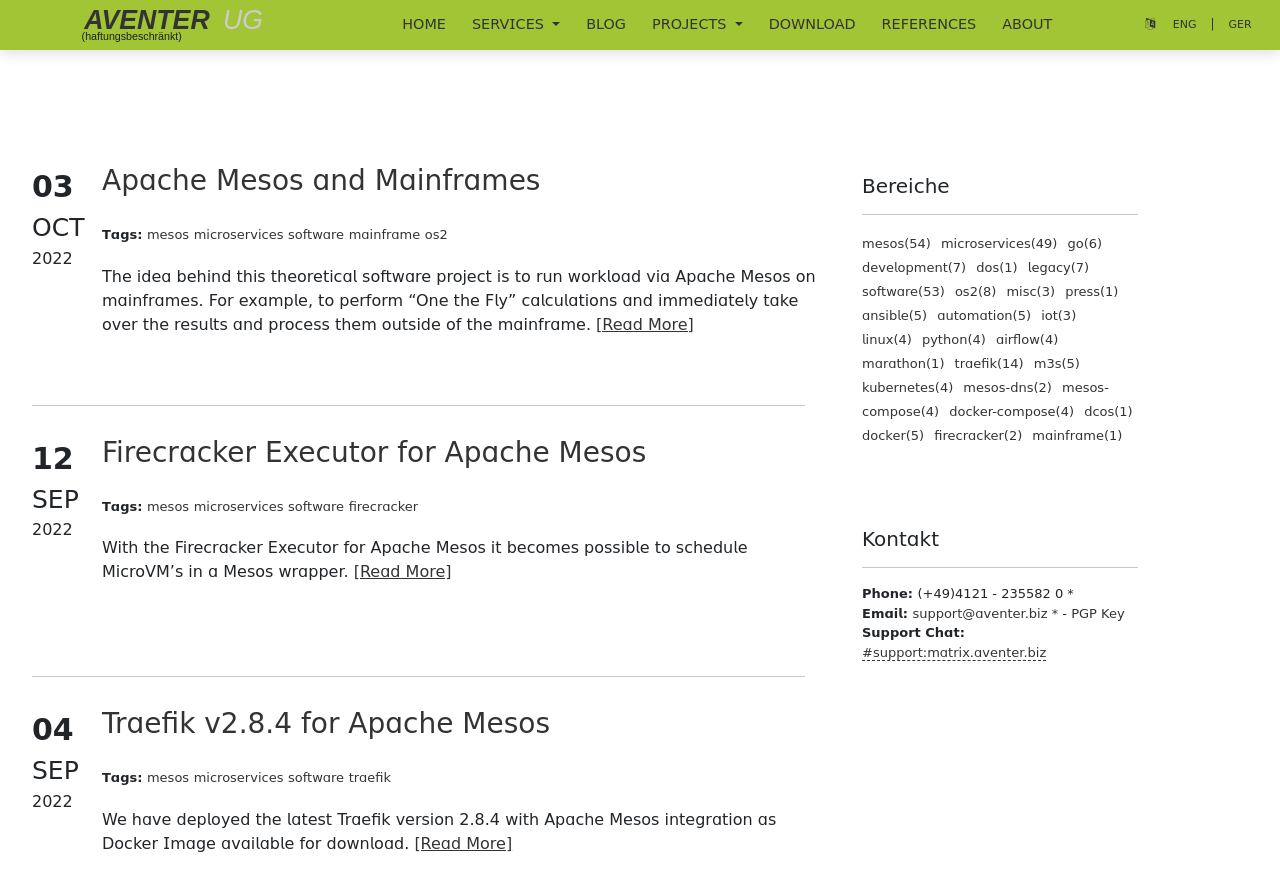Find the bounding box coordinates for the HTML element described as: "[Read More]". The coordinates should consist of four float values between 0 and 1, i.e., [left, top, right, bottom].

[0.466, 0.362, 0.542, 0.383]